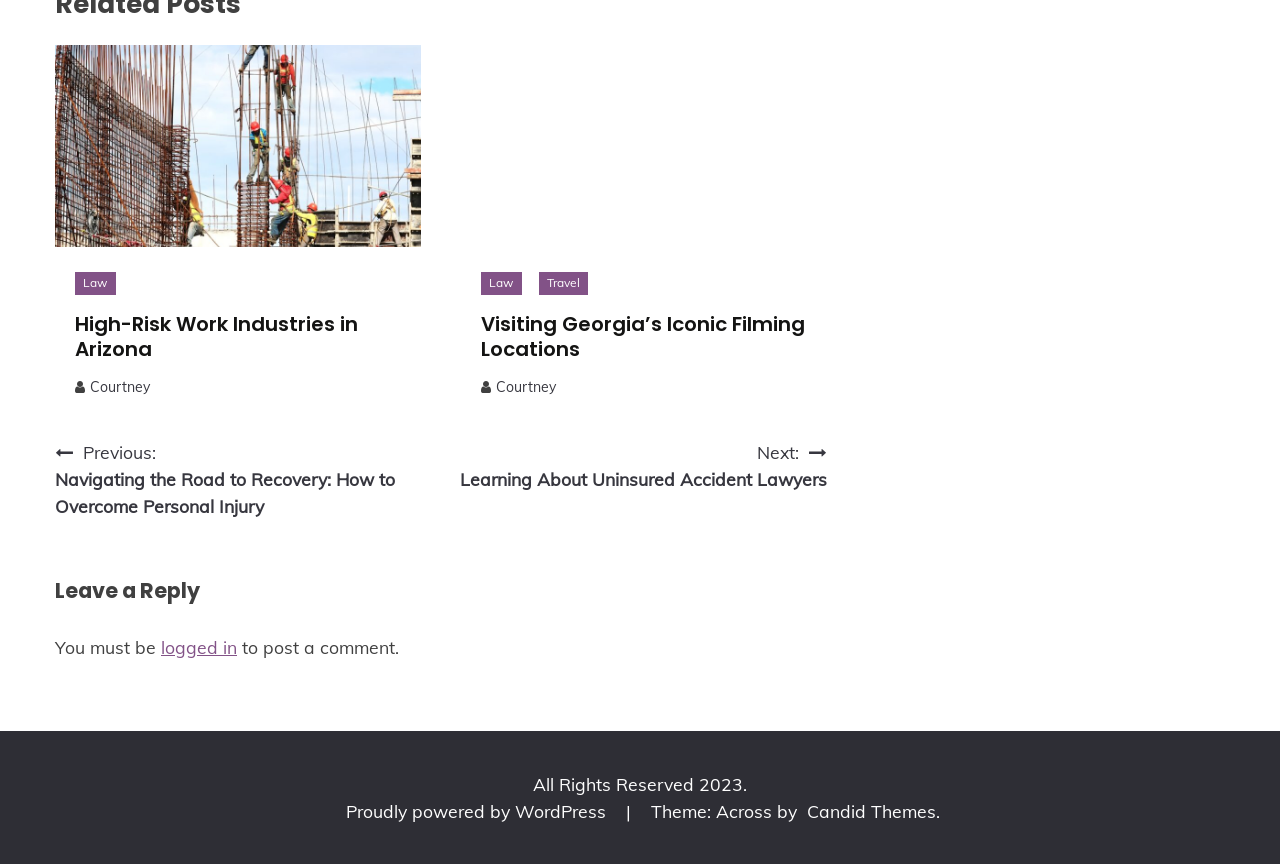Provide a short answer using a single word or phrase for the following question: 
What is the year of copyright mentioned at the bottom of the webpage?

2023